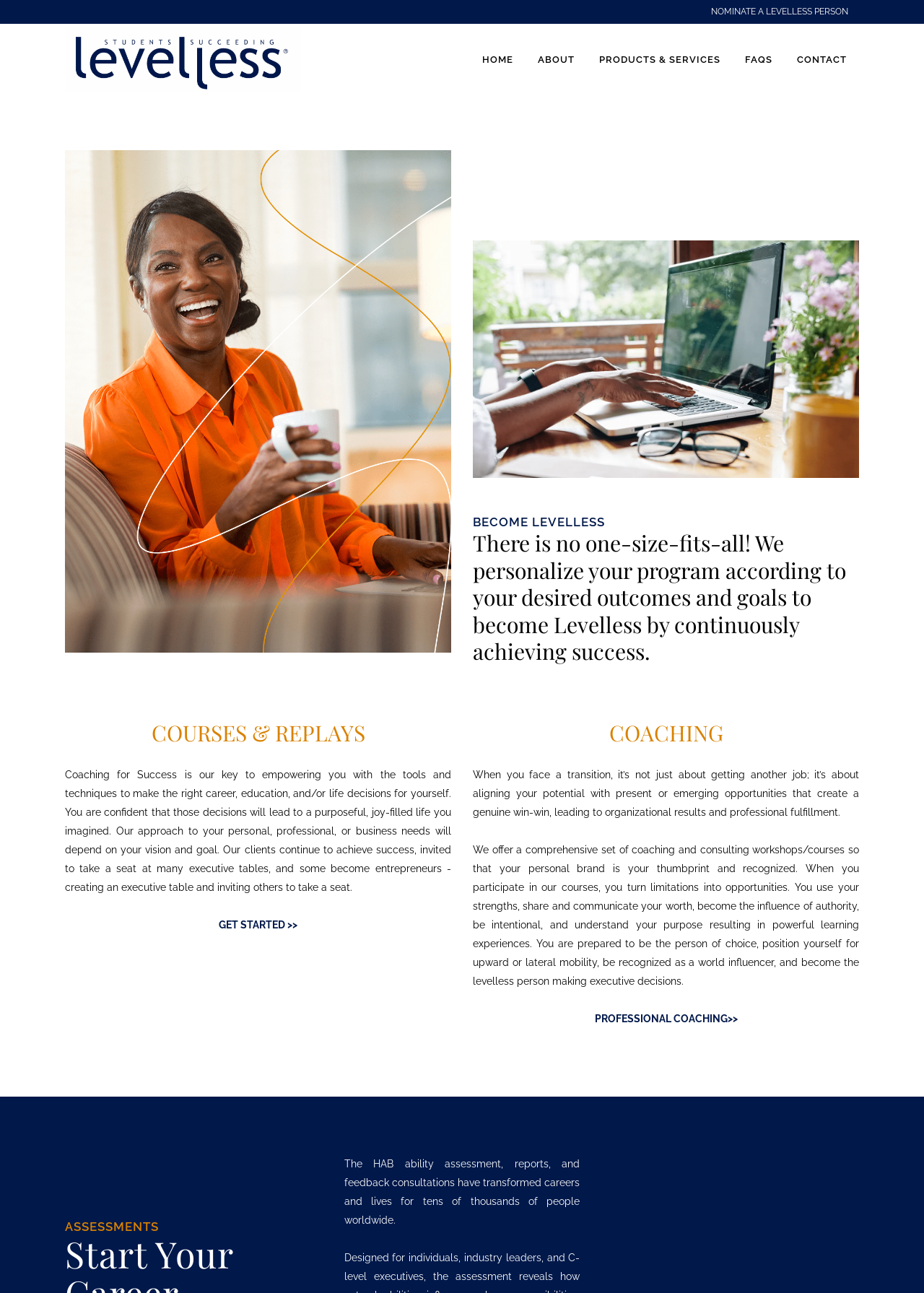Offer an in-depth caption of the entire webpage.

The webpage is about Levelless, a company that offers products and services related to personal and professional development. At the top of the page, there is a logo, repeated five times, and a link to "NOMINATE A LEVELLESS PERSON". Below the logo, there is a navigation menu with links to "HOME", "ABOUT", "PRODUCTS & SERVICES", "FAQS", and "CONTACT".

On the left side of the page, there is a large image, and on the right side, there is a heading "BECOME LEVELLESS" followed by a paragraph of text that explains the company's approach to personalizing programs for individuals to achieve success.

Below this section, there is another heading "COURSES & REPLAYS" on the left side, and a block of text on the right side that describes the company's coaching services, including the benefits of their approach and the types of results their clients have achieved.

Further down the page, there is a link to "GET STARTED >>" and a heading "COACHING" followed by a block of text that explains the company's coaching services in more detail, including the types of workshops and courses they offer.

On the right side of the page, there is another image, and below it, a link to "PROFESSIONAL COACHING>>". At the bottom of the page, there is a heading "ASSESSMENTS" and a block of text that describes the company's assessment services, including the benefits of their HAB ability assessment.